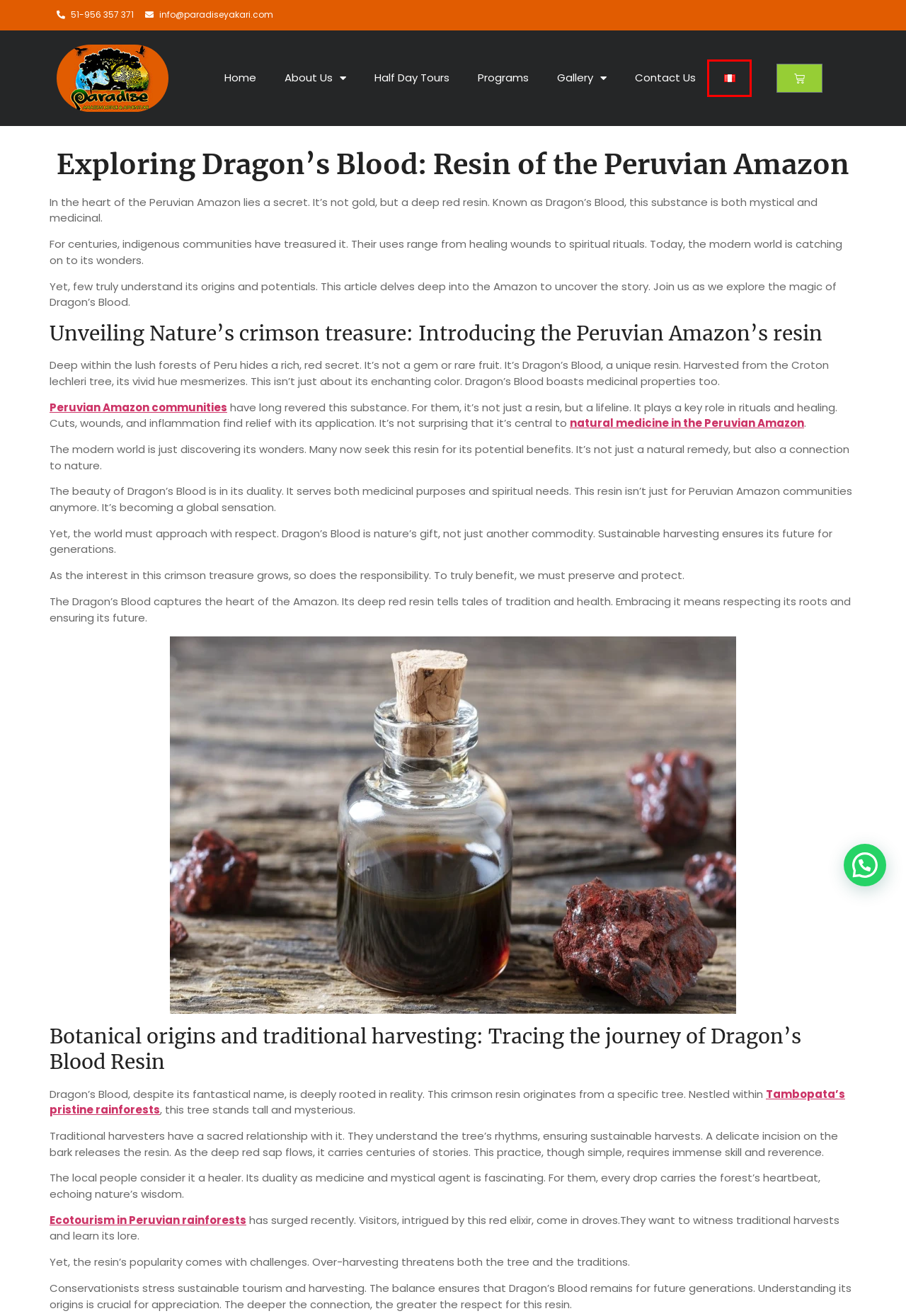Examine the screenshot of the webpage, noting the red bounding box around a UI element. Pick the webpage description that best matches the new page after the element in the red bounding box is clicked. Here are the candidates:
A. Home - Paradise Amazon Lodge & Adventure
B. Inicio - Paradise Amazon Lodge & Adventure
C. Contact Us - Paradise Amazon Lodge & Adventure
D. Exploring Tambopata's Pristine Rainforests - Updated 2024
E. Programs blogs - Paradise Yakari - 2023
F. Exploring Natural Medicine in the Peruvian Amazon - 2024
G. Half Day Tours blogs - Paradise Yakari - 2023
H. Exploring Peruvian Amazon Communities - 2024

B